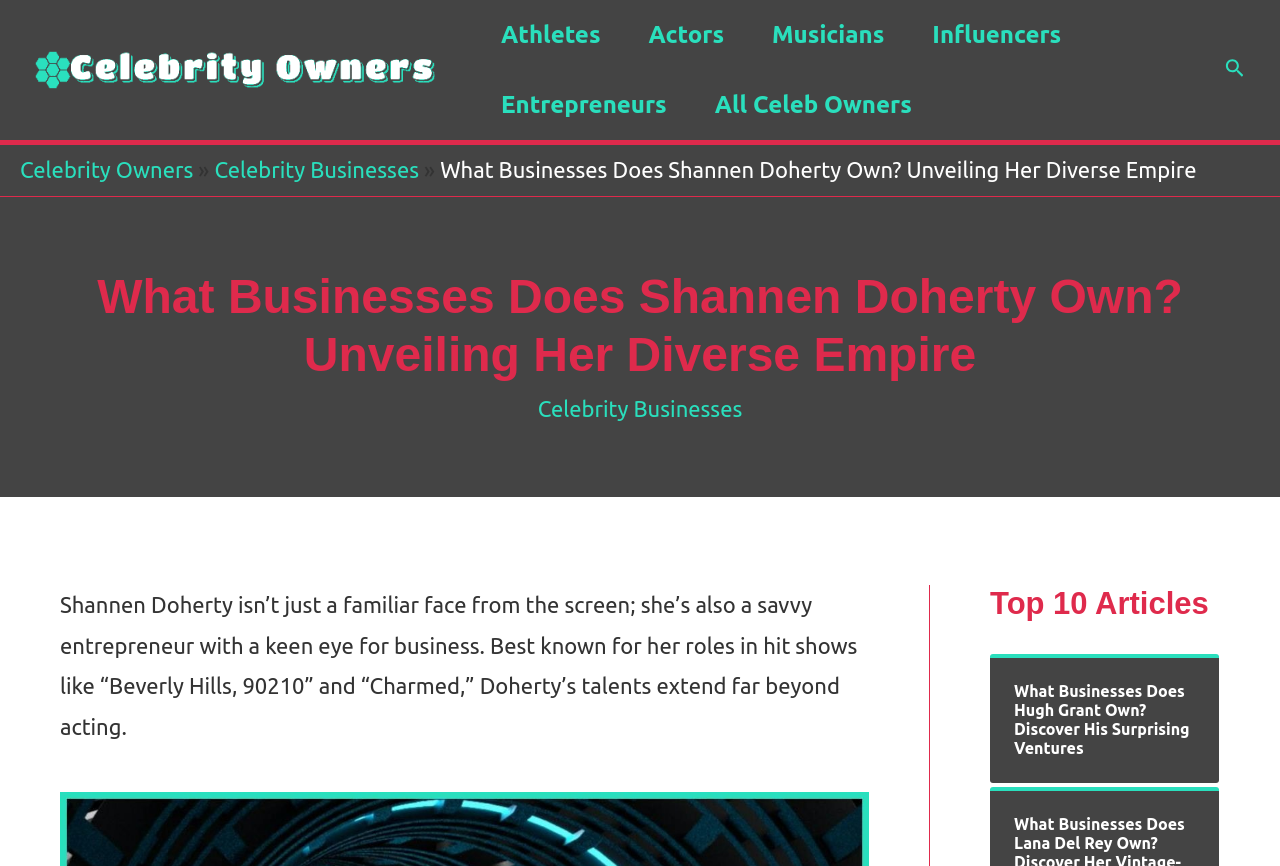Reply to the question with a single word or phrase:
What is the name of the webpage section that lists different categories of celebrities?

Site Navigation: Header